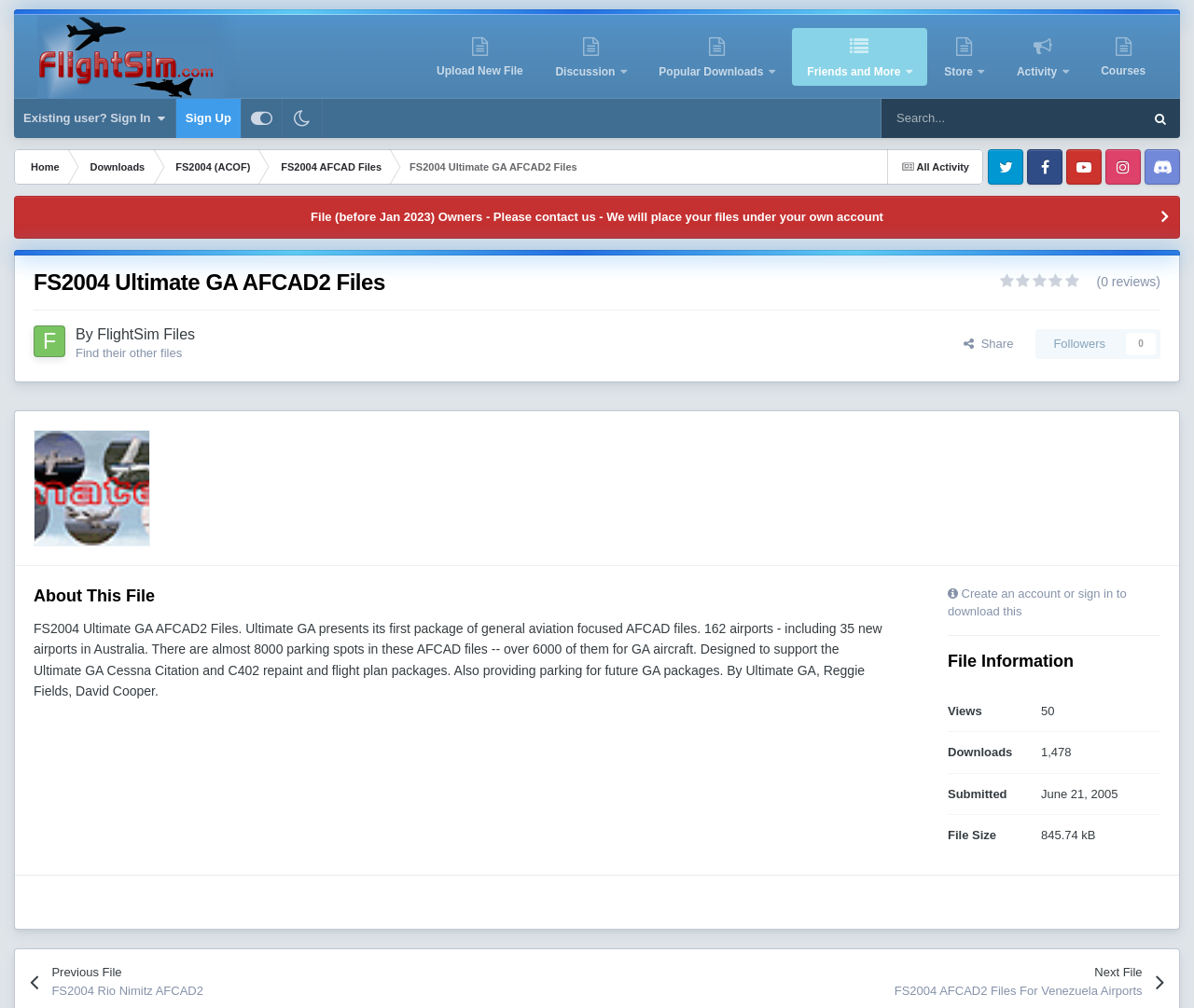Please find and provide the title of the webpage.

FS2004 Ultimate GA AFCAD2 Files